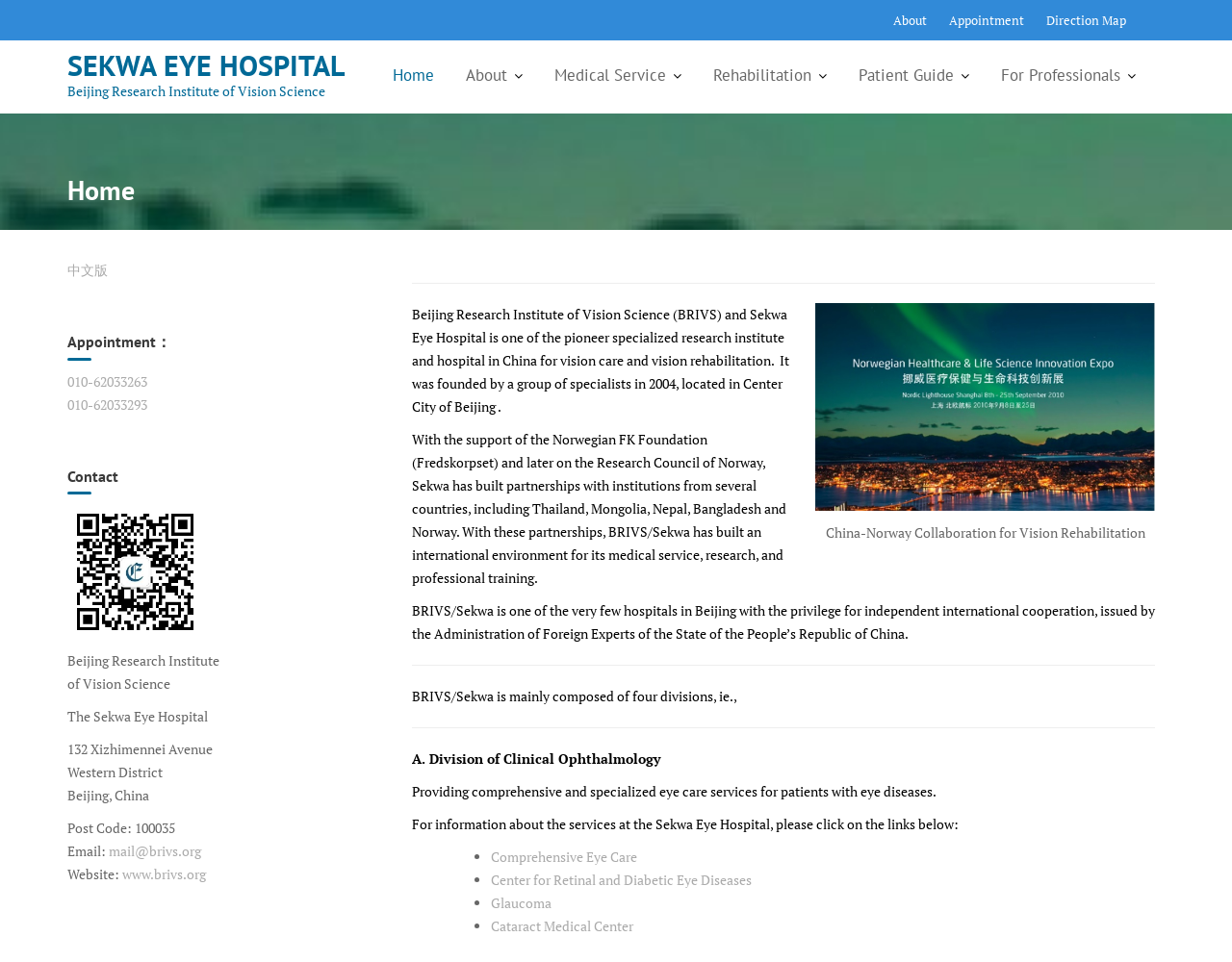What is the name of the research institute?
Please answer the question with as much detail and depth as you can.

I found the answer by looking at the static text element that says 'Beijing Research Institute of Vision Science' which is located at the top of the webpage, below the link 'SEKWA EYE HOSPITAL'.